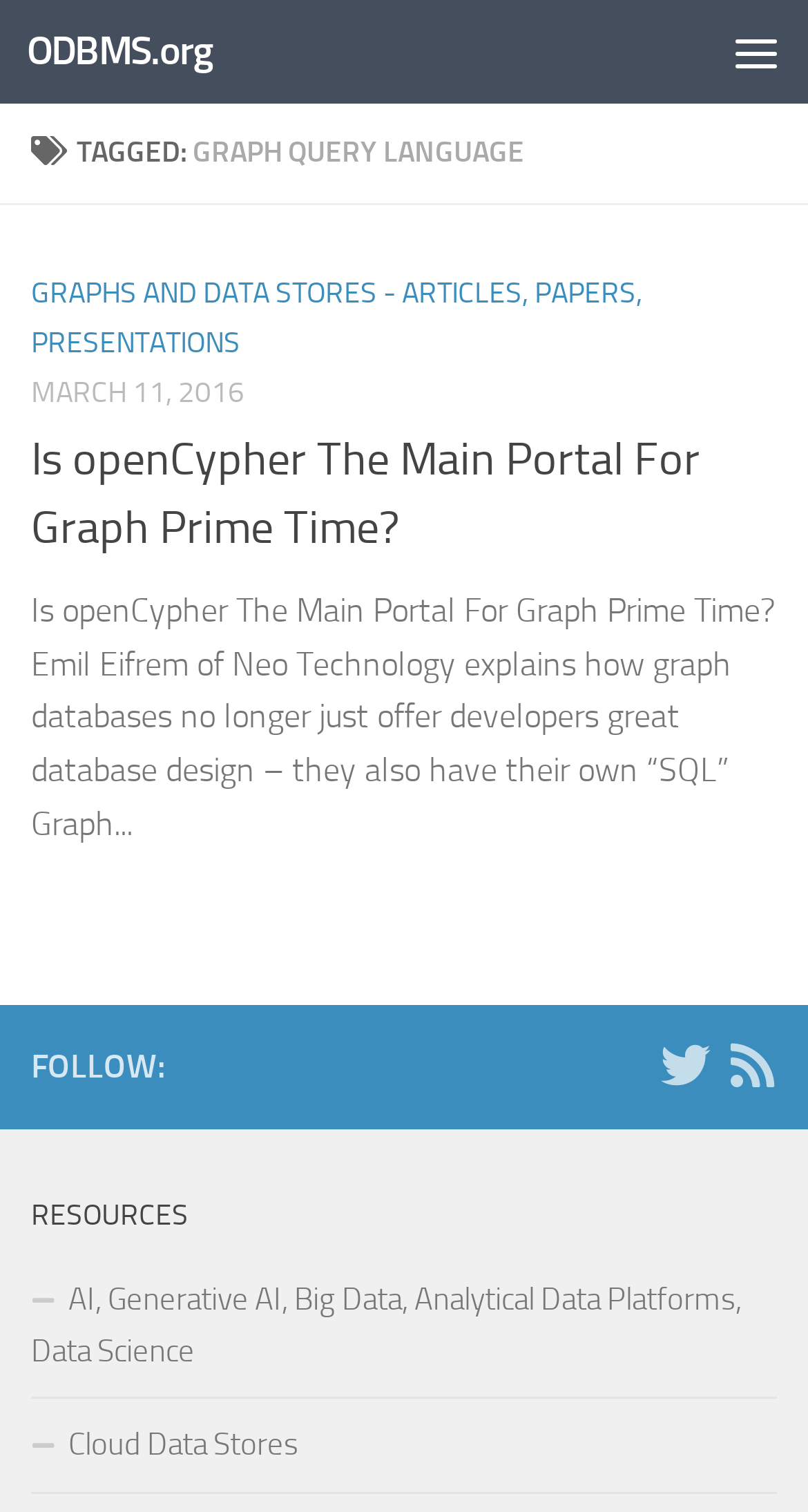Determine the bounding box coordinates of the clickable region to execute the instruction: "Visit the ODBMS.org homepage". The coordinates should be four float numbers between 0 and 1, denoted as [left, top, right, bottom].

[0.033, 0.0, 0.263, 0.069]